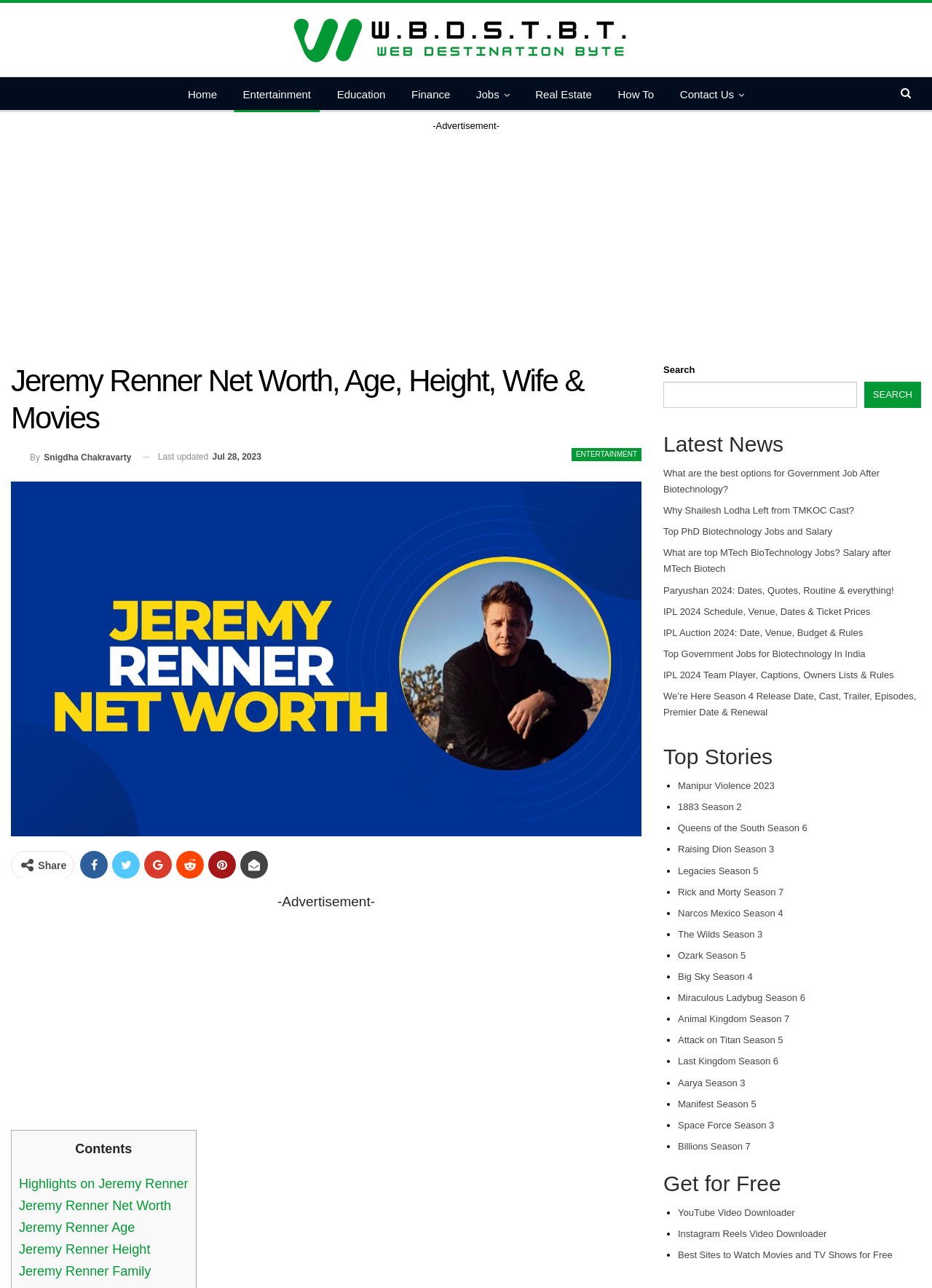Kindly determine the bounding box coordinates of the area that needs to be clicked to fulfill this instruction: "Check the latest news".

[0.712, 0.334, 0.988, 0.356]